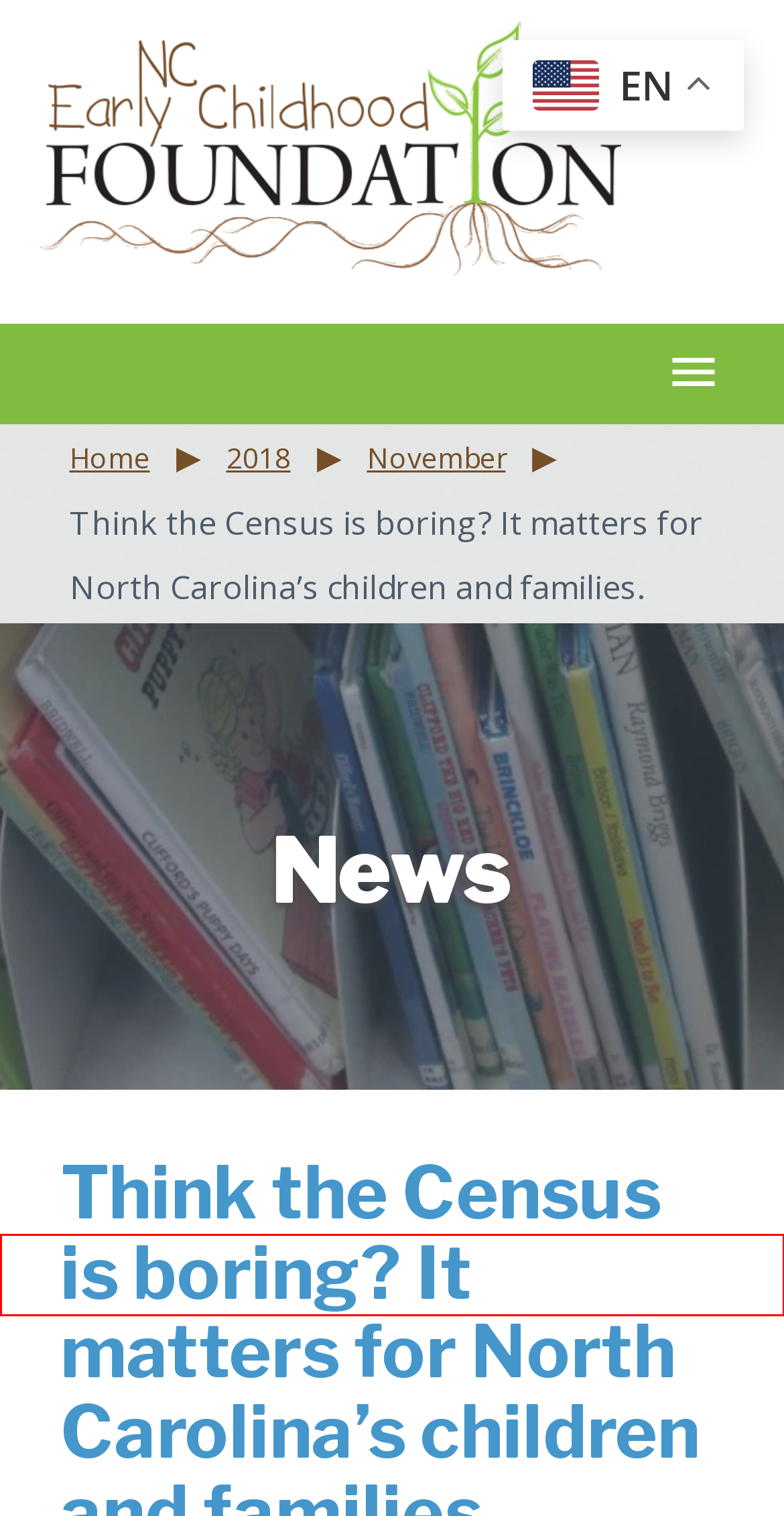Examine the screenshot of a webpage with a red bounding box around an element. Then, select the webpage description that best represents the new page after clicking the highlighted element. Here are the descriptions:
A. Get Certified: Overview | Family Forward NC
B. High Quality Early Care and Education | North Carolina Early Childhood Foundation
C. Strategic Plan | North Carolina Early Childhood Foundation
D. Staff | North Carolina Early Childhood Foundation
E. Parent-Child Interactions | North Carolina Early Childhood Foundation
F. EarlyWell | North Carolina Early Childhood Foundation
G. Events | North Carolina Early Childhood Foundation
H. First 2000 Days | North Carolina Early Childhood Foundation

D